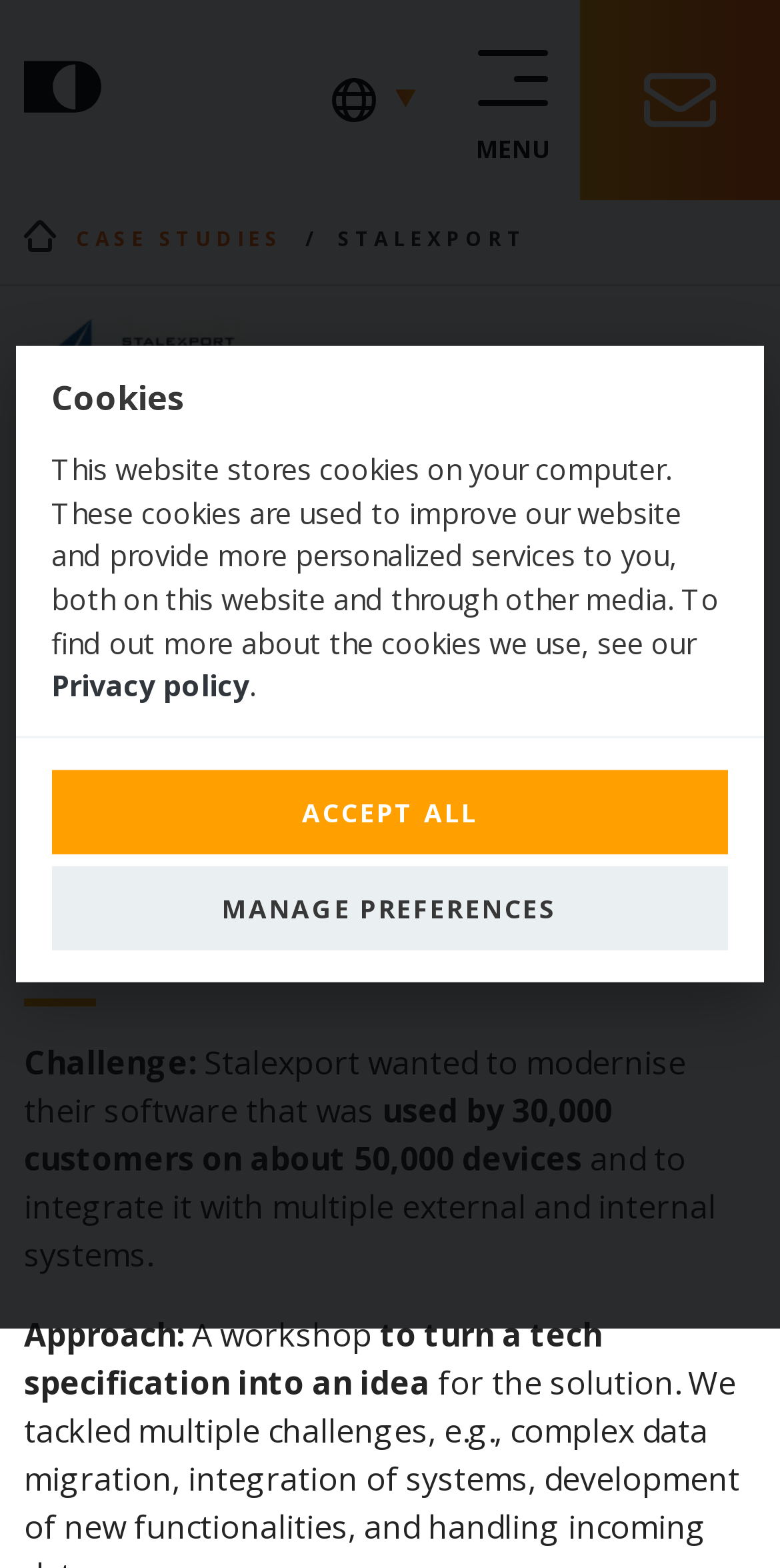Could you determine the bounding box coordinates of the clickable element to complete the instruction: "Go to the contact us page"? Provide the coordinates as four float numbers between 0 and 1, i.e., [left, top, right, bottom].

[0.744, 0.0, 1.0, 0.128]